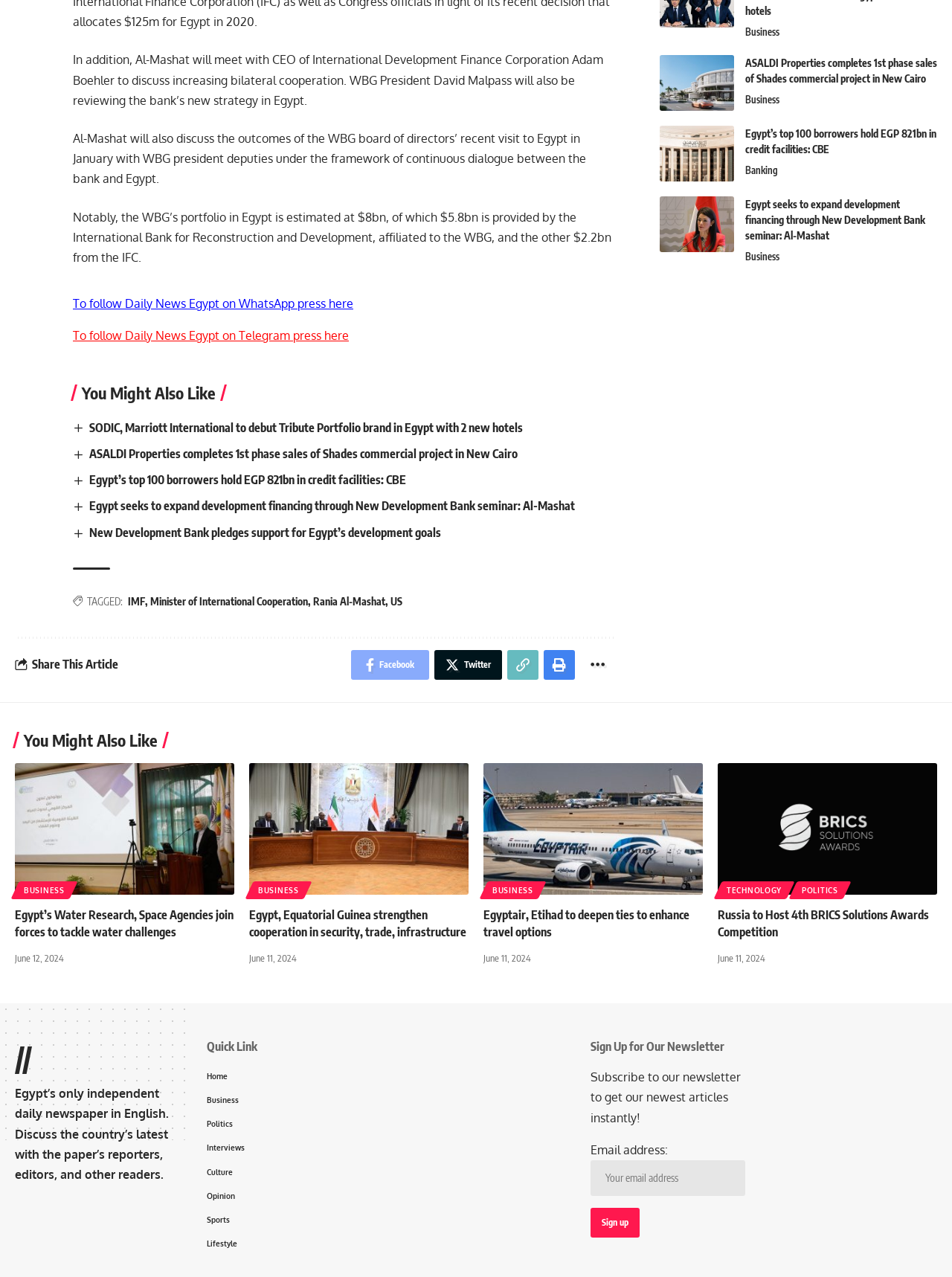Find the UI element described as: "parent_node: Facebook aria-label="More"" and predict its bounding box coordinates. Ensure the coordinates are four float numbers between 0 and 1, [left, top, right, bottom].

[0.609, 0.509, 0.646, 0.532]